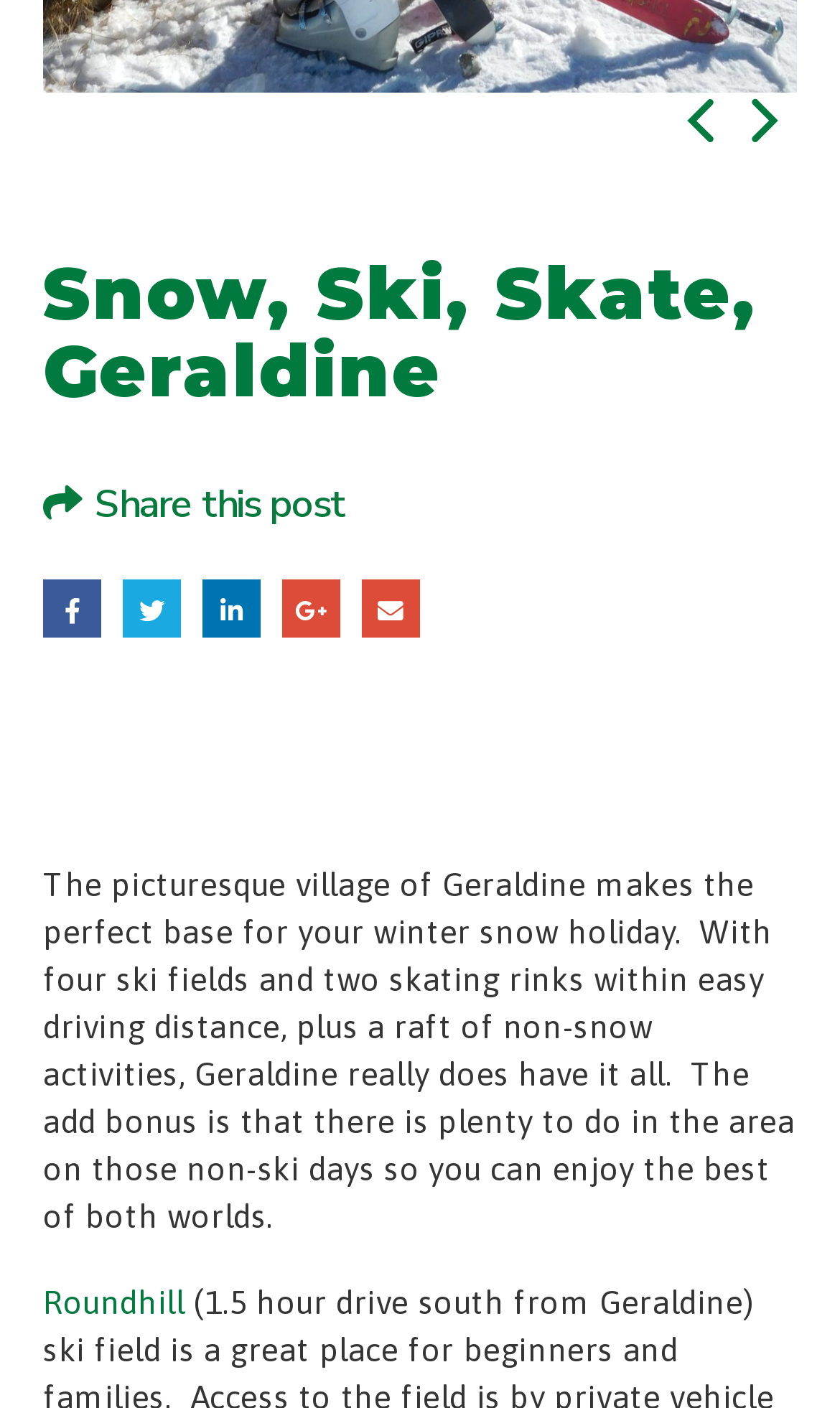Find the bounding box of the element with the following description: "Google +". The coordinates must be four float numbers between 0 and 1, formatted as [left, top, right, bottom].

[0.335, 0.412, 0.405, 0.453]